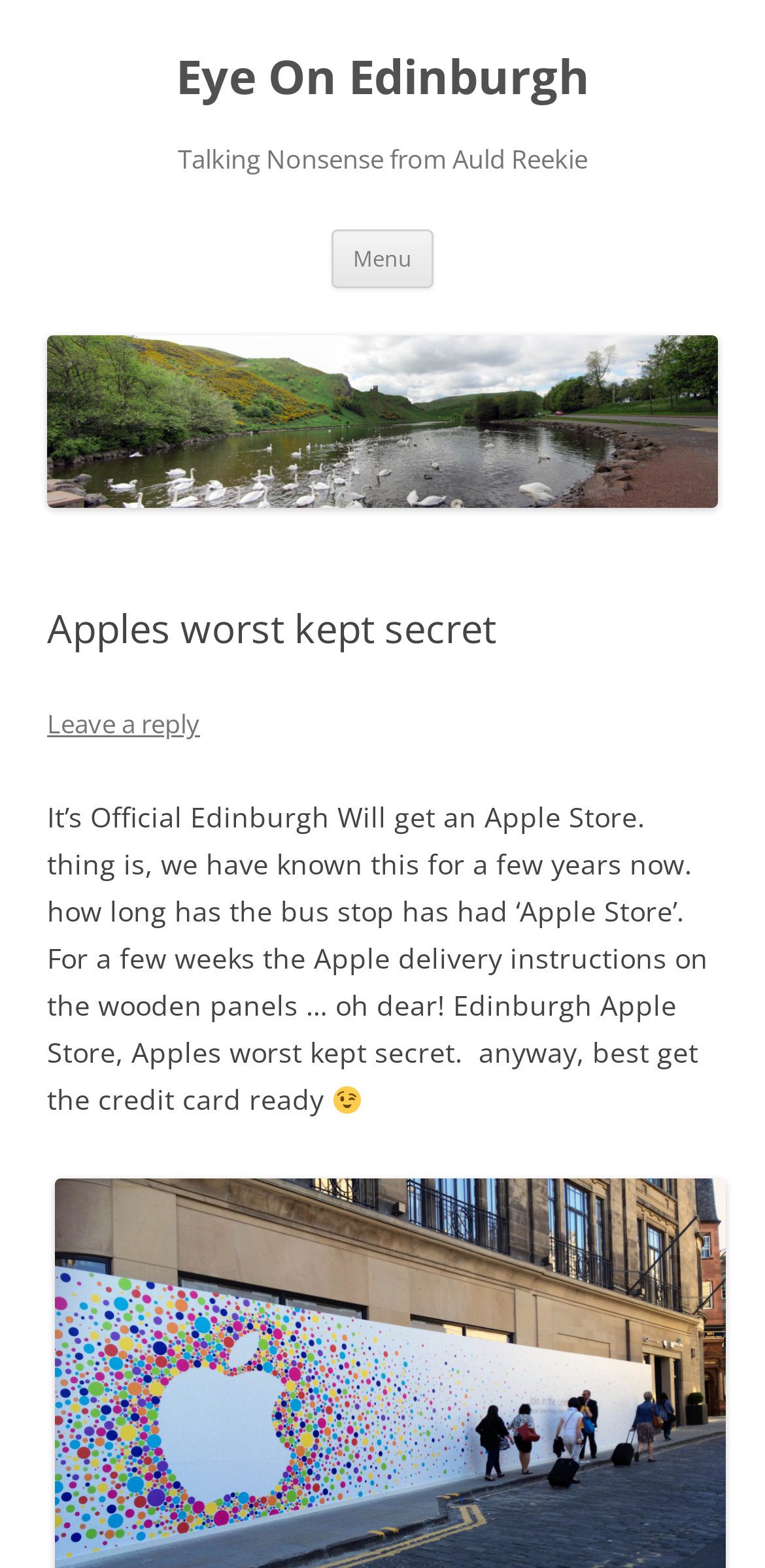What is the tone of the article?
Refer to the screenshot and answer in one word or phrase.

Humorous